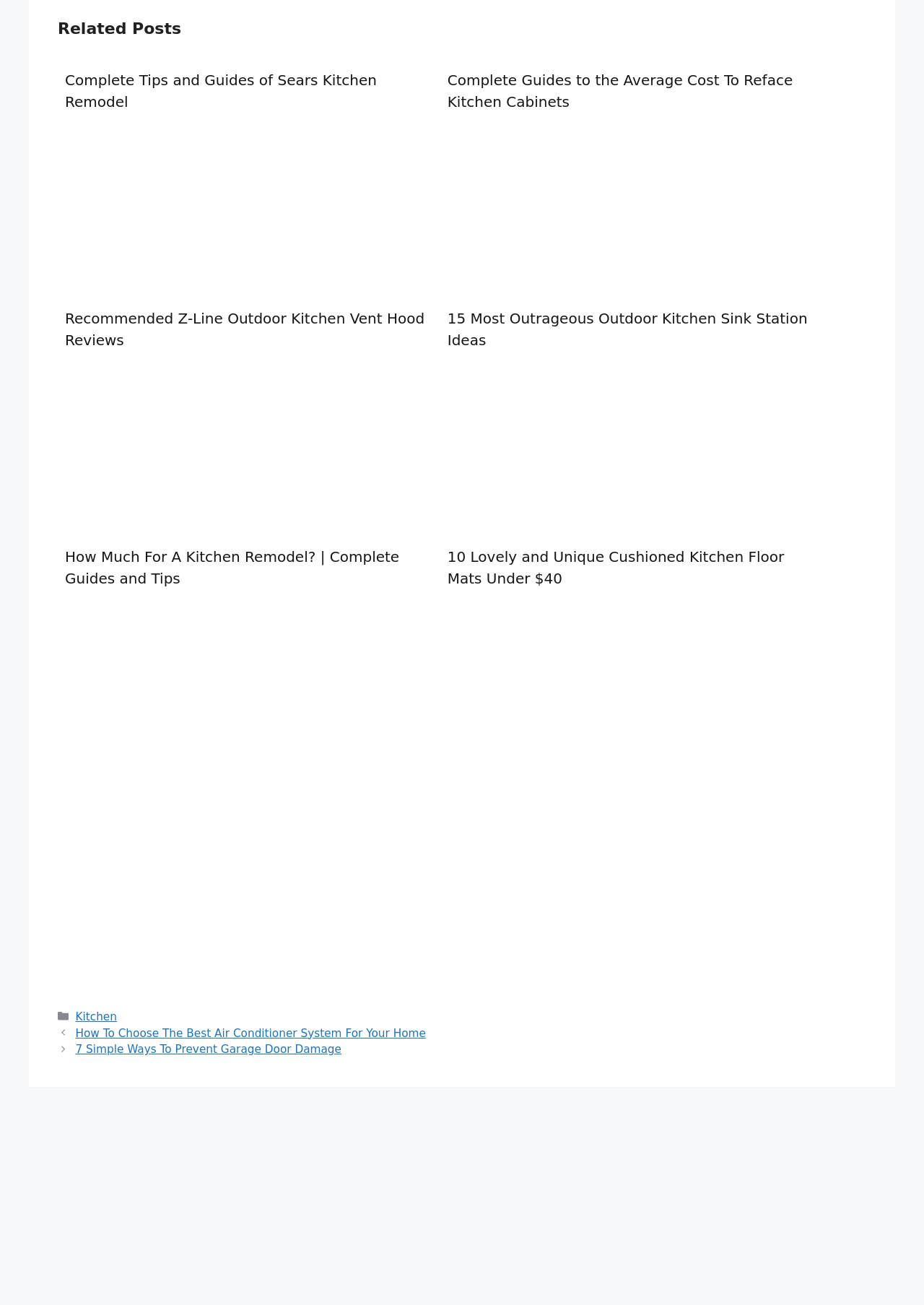Please identify the bounding box coordinates of the element's region that needs to be clicked to fulfill the following instruction: "View 'Average Cost To Reface Kitchen Cabinets feature'". The bounding box coordinates should consist of four float numbers between 0 and 1, i.e., [left, top, right, bottom].

[0.484, 0.361, 0.878, 0.373]